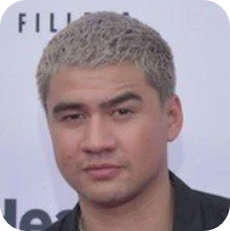Refer to the image and answer the question with as much detail as possible: Is the man posing confidently?

The caption describes the man's expression as slightly serious, but also mentions that he appears to be posing confidently, which suggests that he is comfortable and self-assured in the way he is presenting himself.